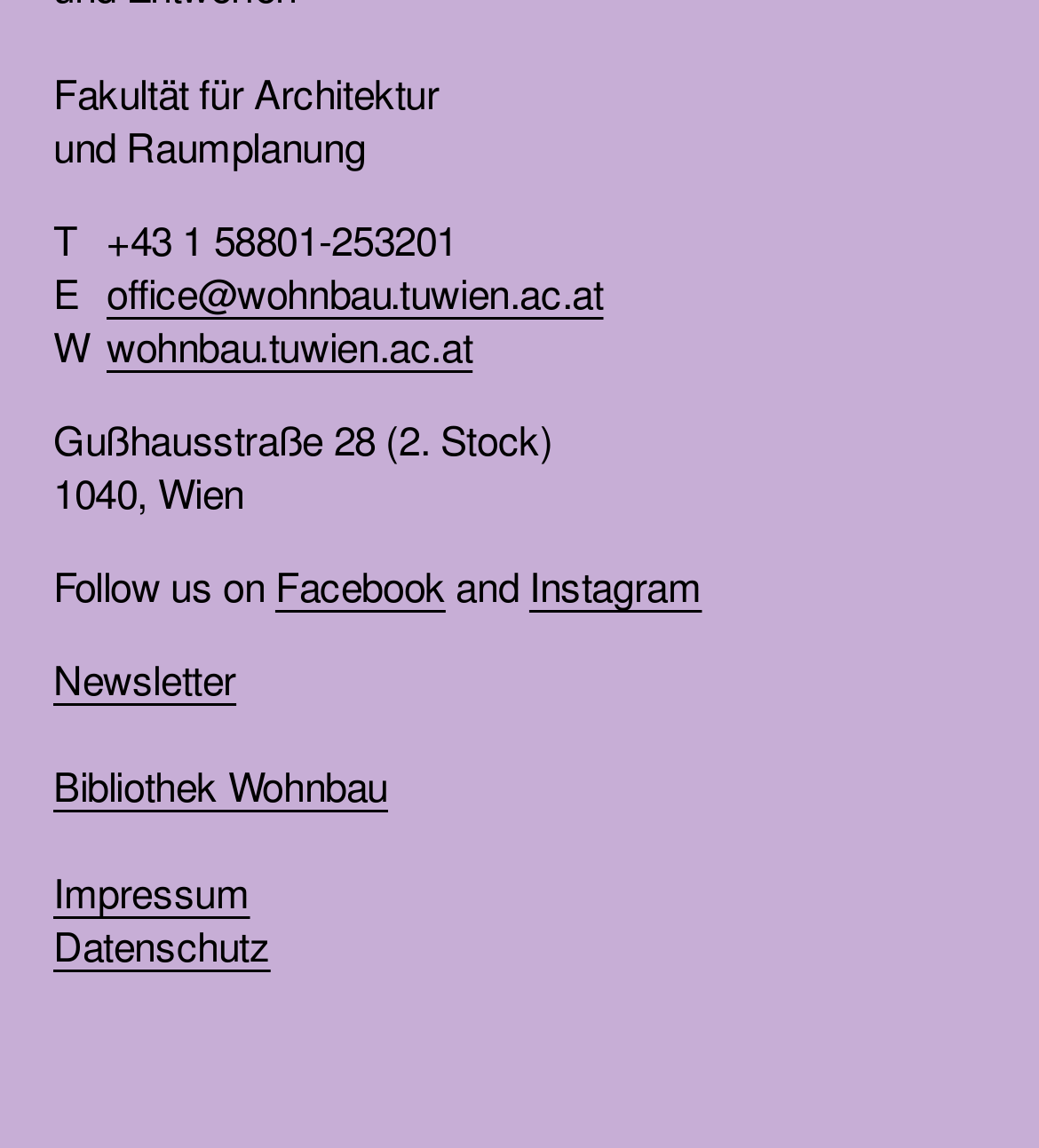Please identify the bounding box coordinates of the element that needs to be clicked to execute the following command: "View the library". Provide the bounding box using four float numbers between 0 and 1, formatted as [left, top, right, bottom].

[0.051, 0.664, 0.374, 0.71]